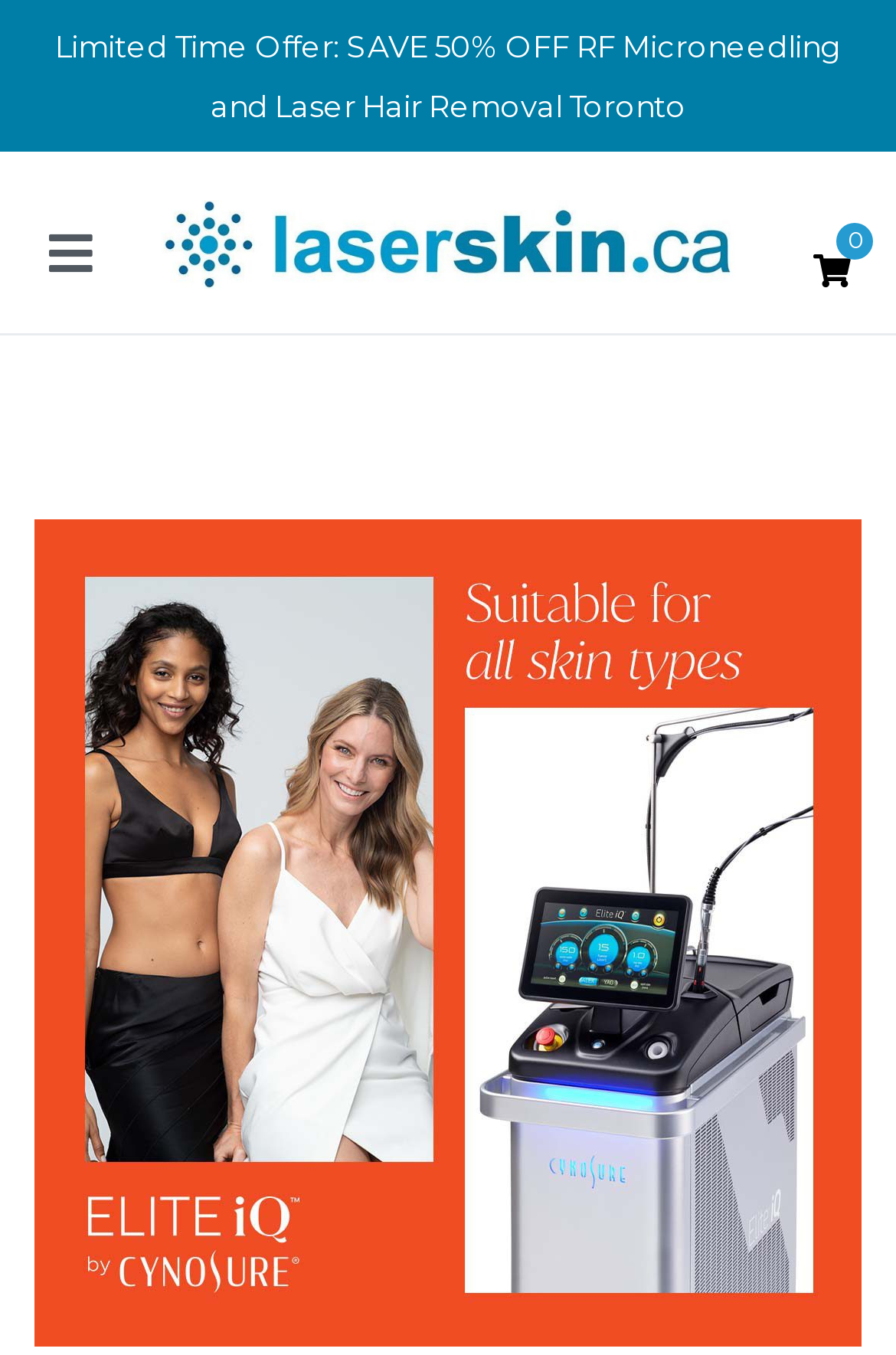Construct a comprehensive caption that outlines the webpage's structure and content.

The webpage appears to be a landing page for a laser hair removal clinic in Toronto, specifically promoting the Elite iQ SkinTel Melanin Skin Reader machine. 

At the top of the page, there is a limited-time offer announcement, taking up most of the width, stating "SAVE 50% OFF RF Microneedling and Laser Hair Removal Toronto". 

Below this announcement, on the left side, there is a primary menu button. On the right side, there is a logo of LASERSKIN.CA, which is also a clickable link. Below the logo, there is a text link with the clinic's name and description. 

On the top-right corner, there is a small icon with a number "0" inside. 

The main content of the page is an image that takes up most of the page's width and height, showcasing the best laser hair removal machine in Toronto.